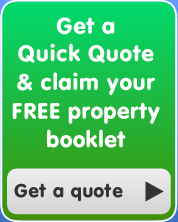Describe all the aspects of the image extensively.

This image features a vibrant button encouraging users to "Get a Quick Quote & claim your FREE property booklet." The design is eye-catching, with a bright green background and bold, white text that emphasizes the offer. Below the text, there is a prominent button inviting users to take action with the phrase "Get a quote" accompanied by a right-facing arrow, signaling ease of access and promptness in obtaining information. This call-to-action is positioned strategically to attract potential clients seeking building survey services, particularly those in Bedfordshire, as highlighted earlier in the content.